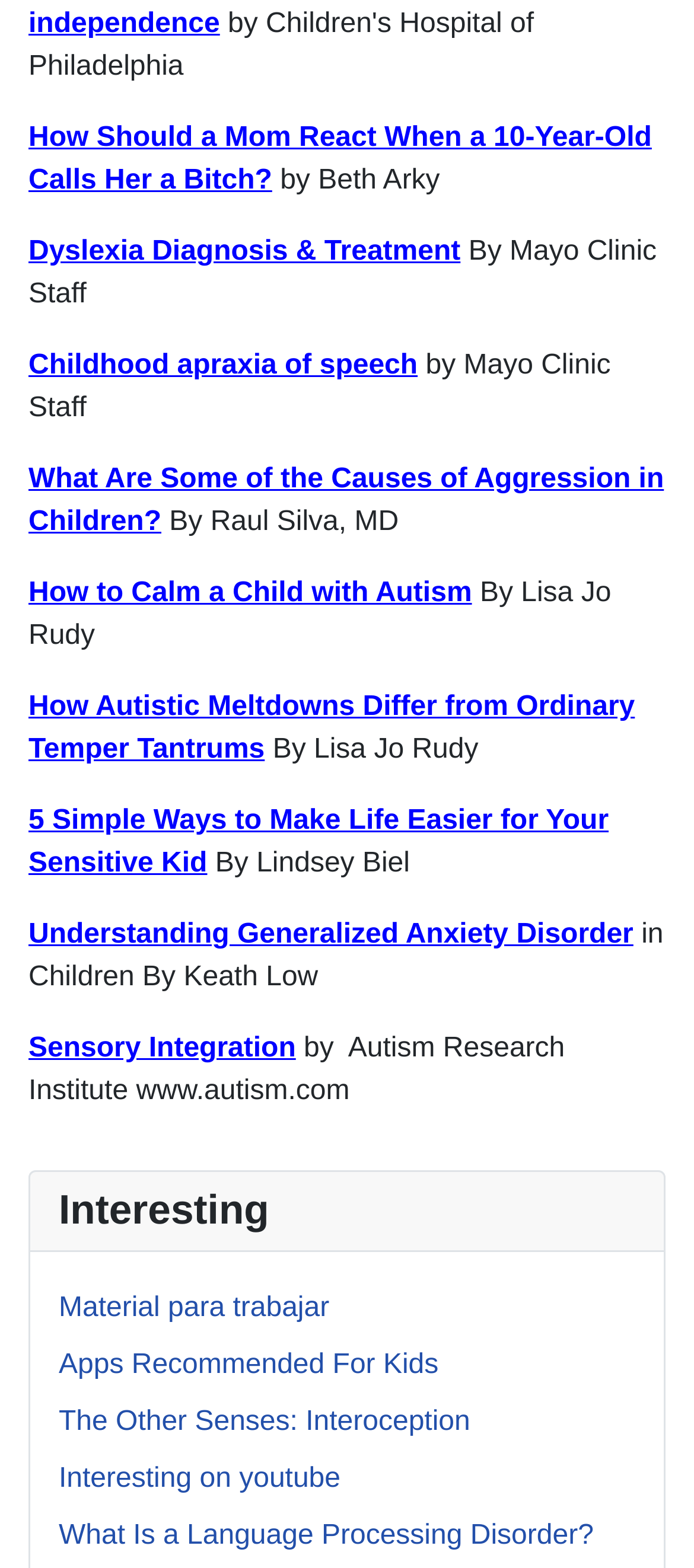Based on the element description "Interesting on youtube", predict the bounding box coordinates of the UI element.

[0.085, 0.934, 0.491, 0.953]